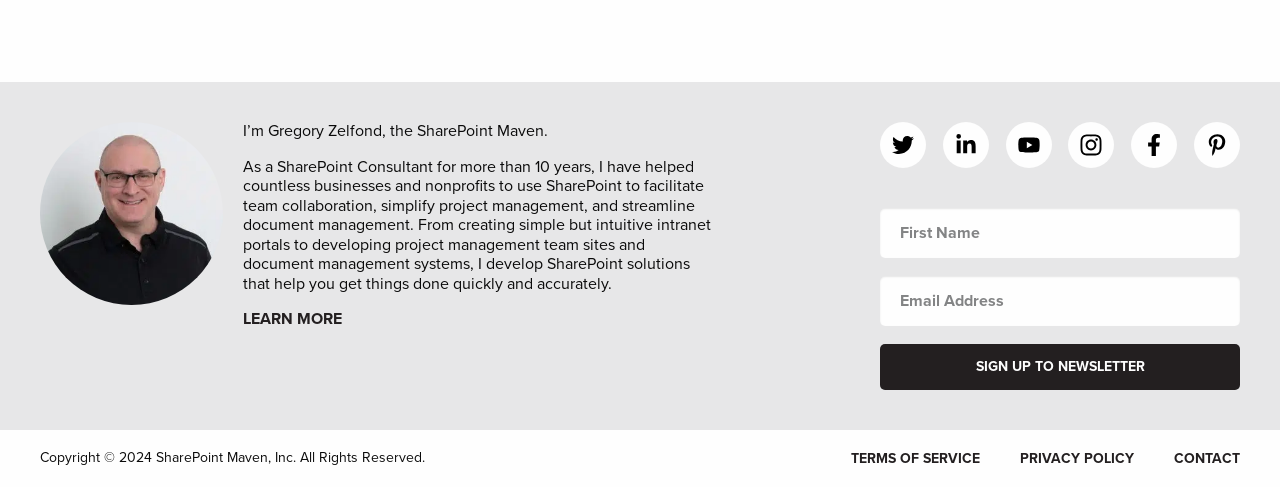How many social media platforms can be followed?
Answer the question with a detailed explanation, including all necessary information.

There are six social media platforms that can be followed, namely Twitter, LinkedIn, YouTube, Instagram, Facebook, and Pinterest, each represented by a link element with a distinct bounding box coordinate.